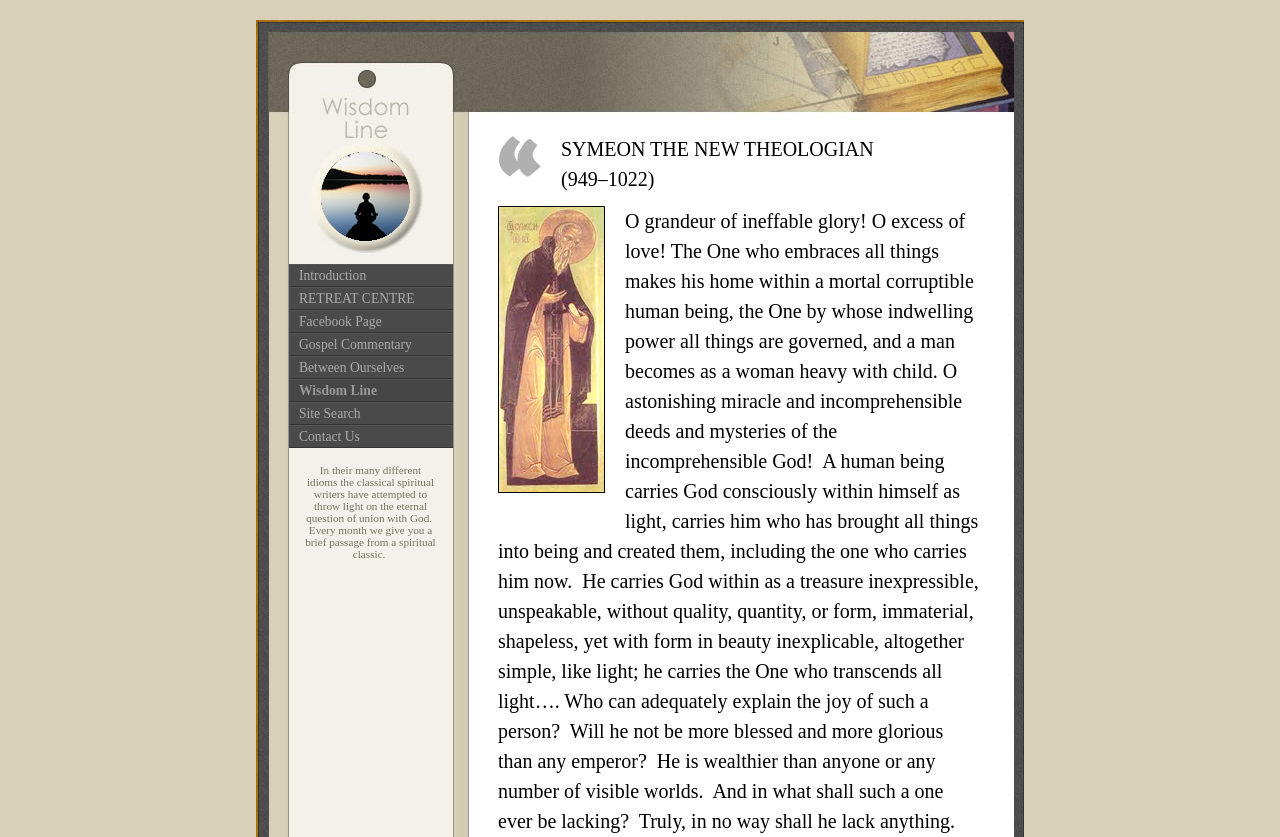What is the topic of the passage?
Could you give a comprehensive explanation in response to this question?

The topic of the passage can be inferred from the StaticText element with the text 'In their many different idioms the classical spiritual writers have attempted to throw light on the eternal question of union with God.' at coordinates [0.239, 0.554, 0.34, 0.626].